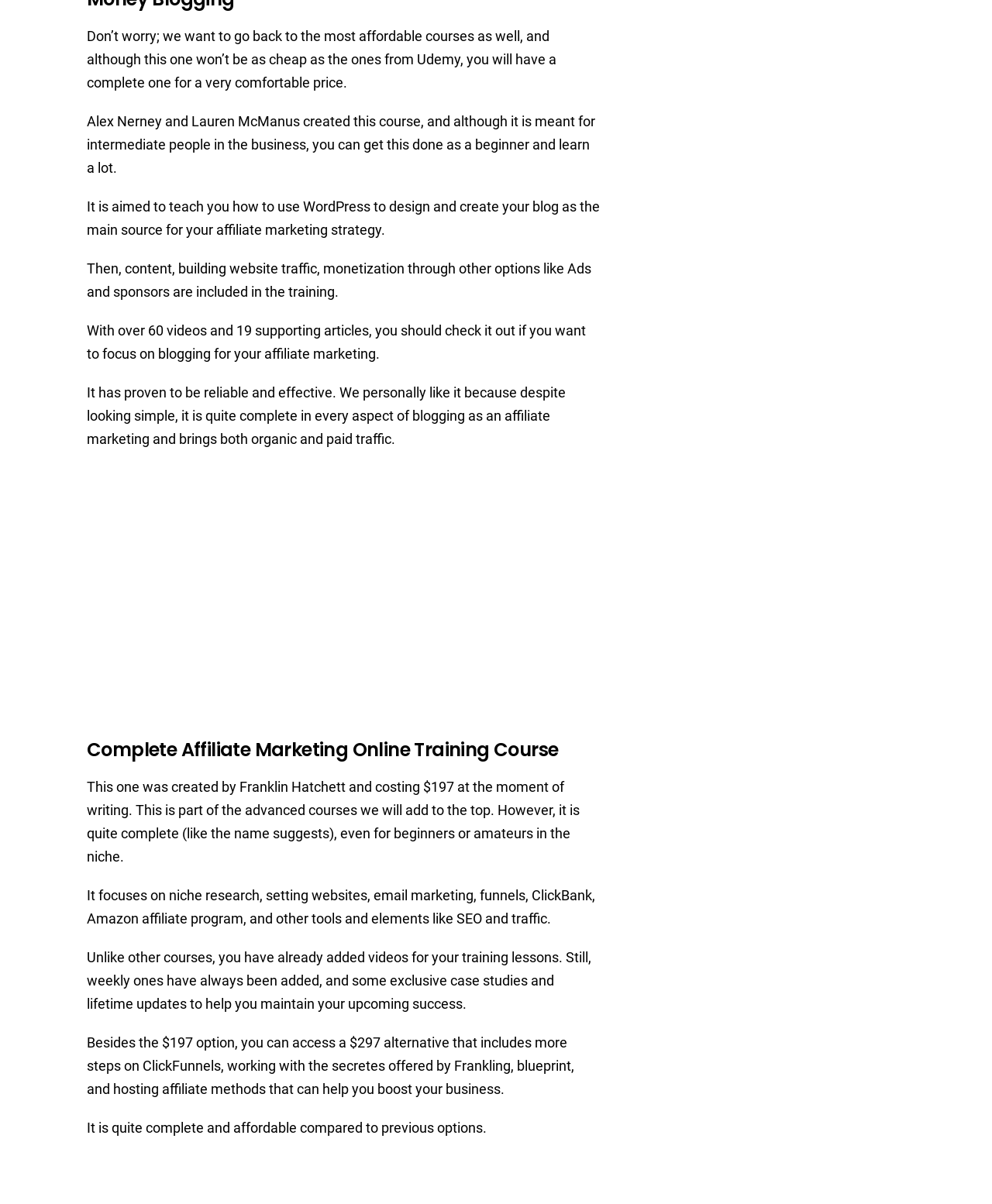Identify the bounding box coordinates of the clickable region to carry out the given instruction: "Search for something".

None